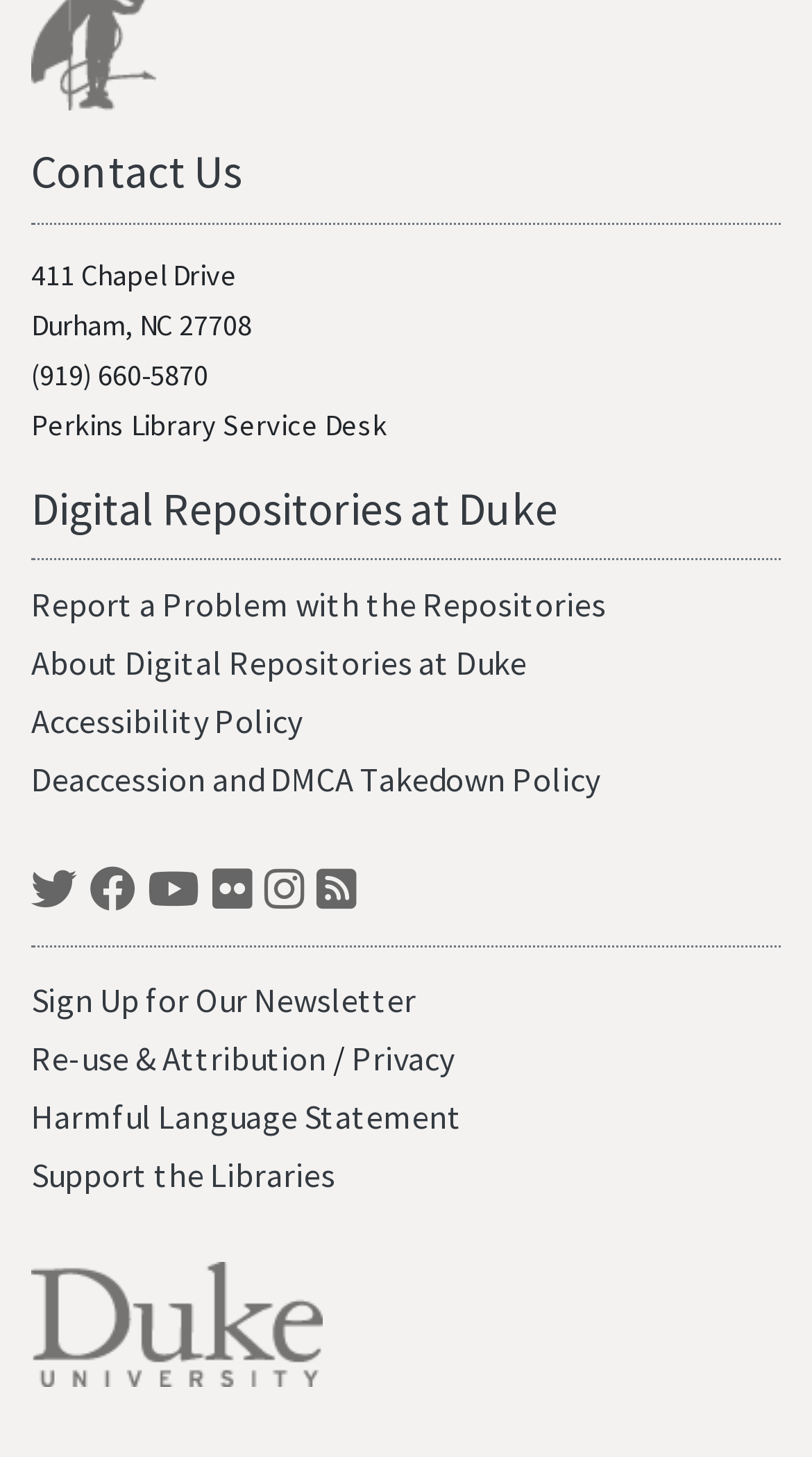What is the address of Perkins Library?
Using the image as a reference, give a one-word or short phrase answer.

411 Chapel Drive, Durham, NC 27708